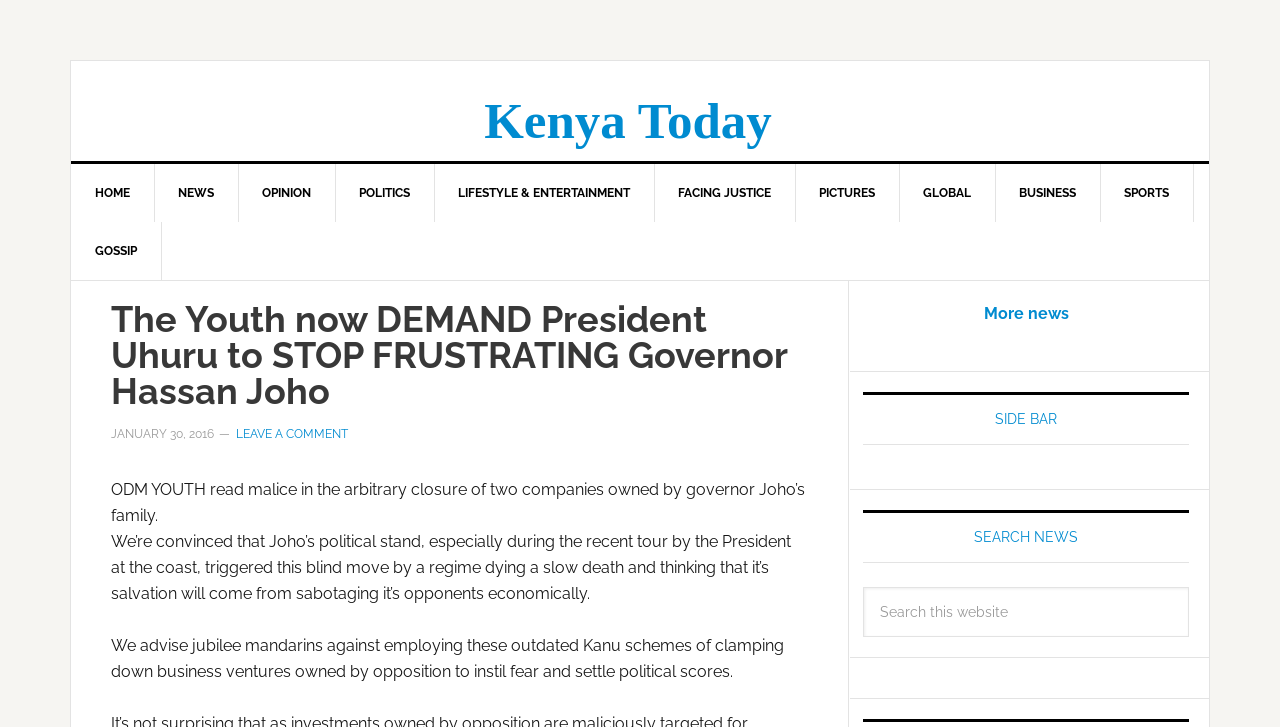What is the purpose of the search bar?
Answer with a single word or phrase, using the screenshot for reference.

To search news